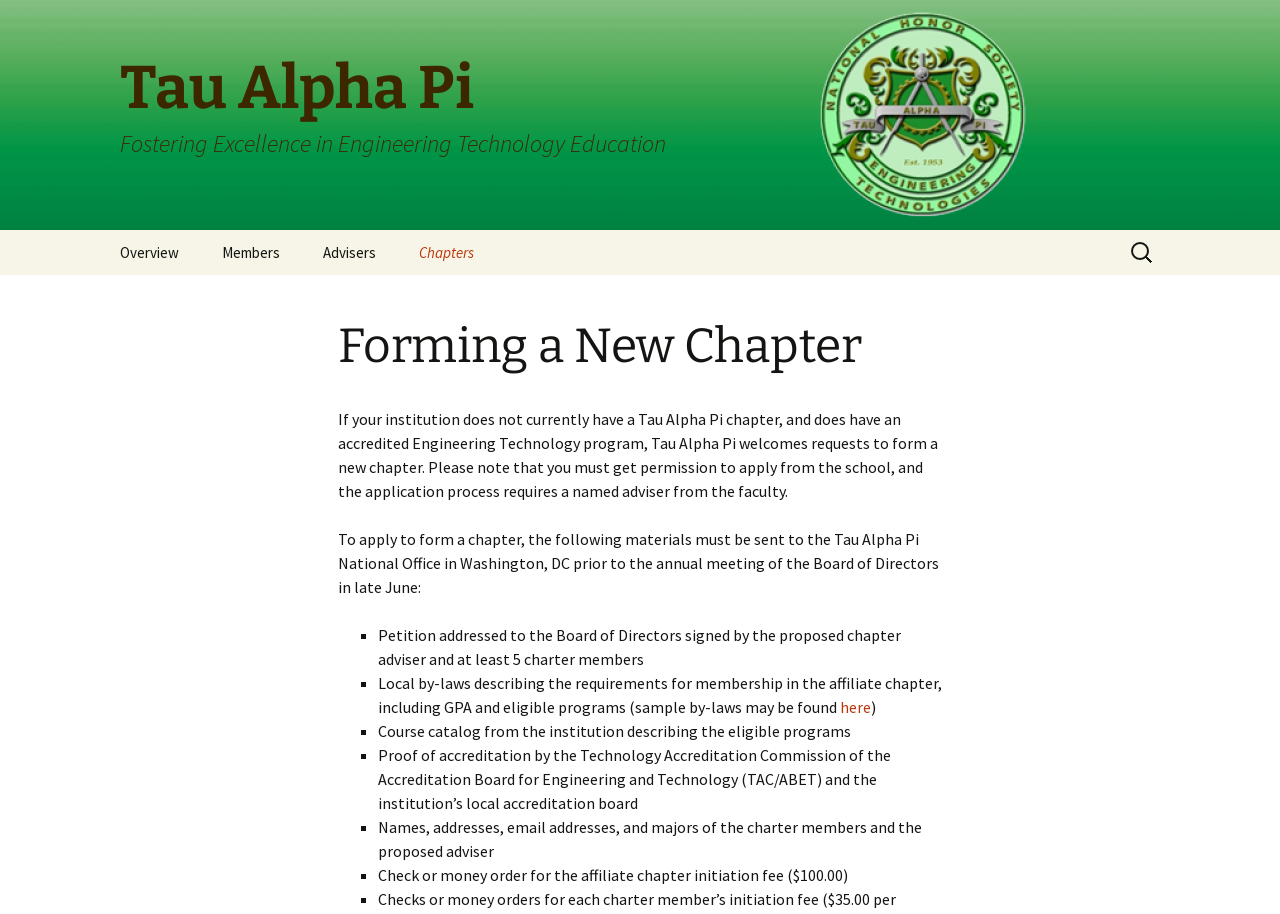Respond with a single word or short phrase to the following question: 
What is the purpose of the search box?

Search for content